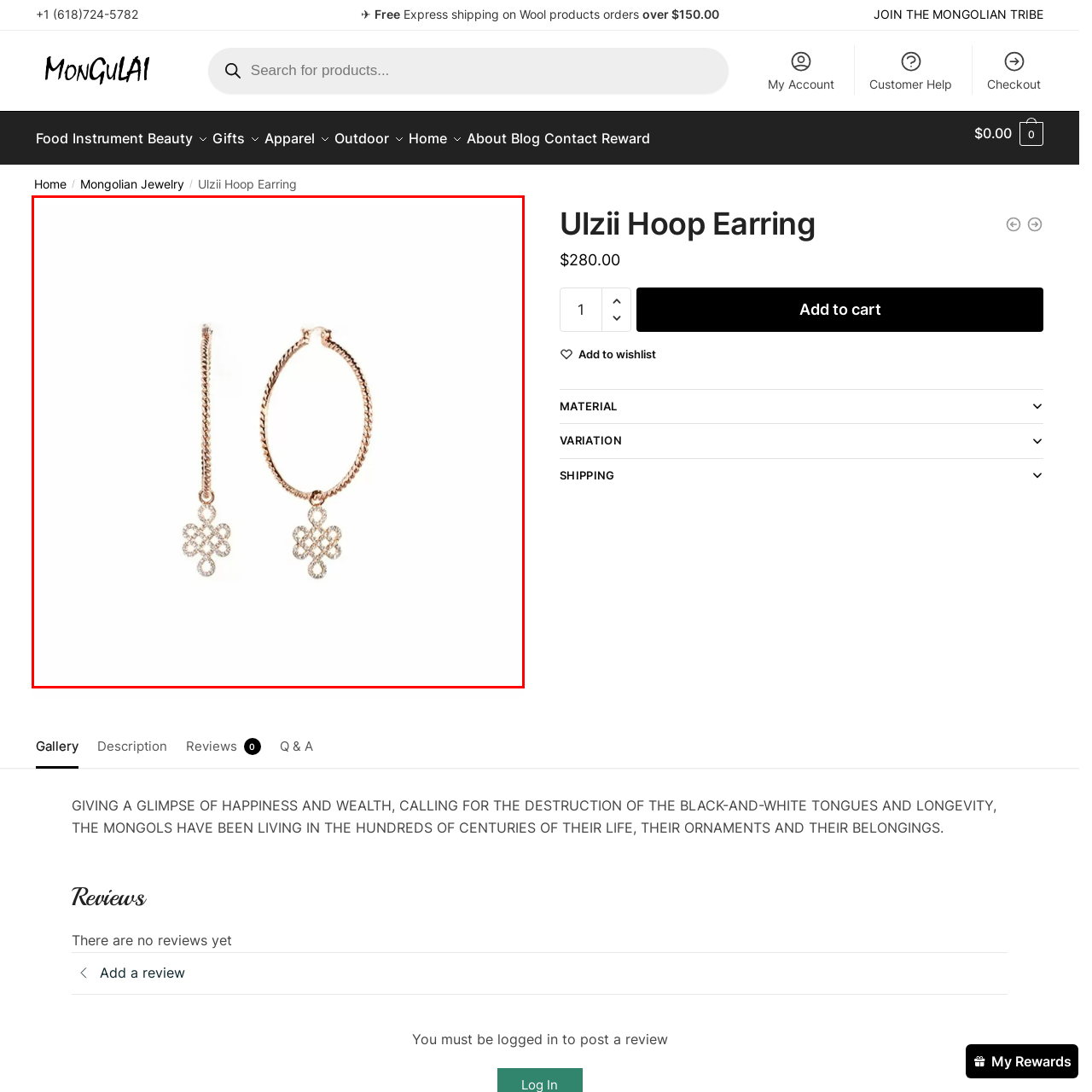View the part of the image marked by the red boundary and provide a one-word or short phrase answer to this question: 
What is the metallic tone of the earrings?

Warm